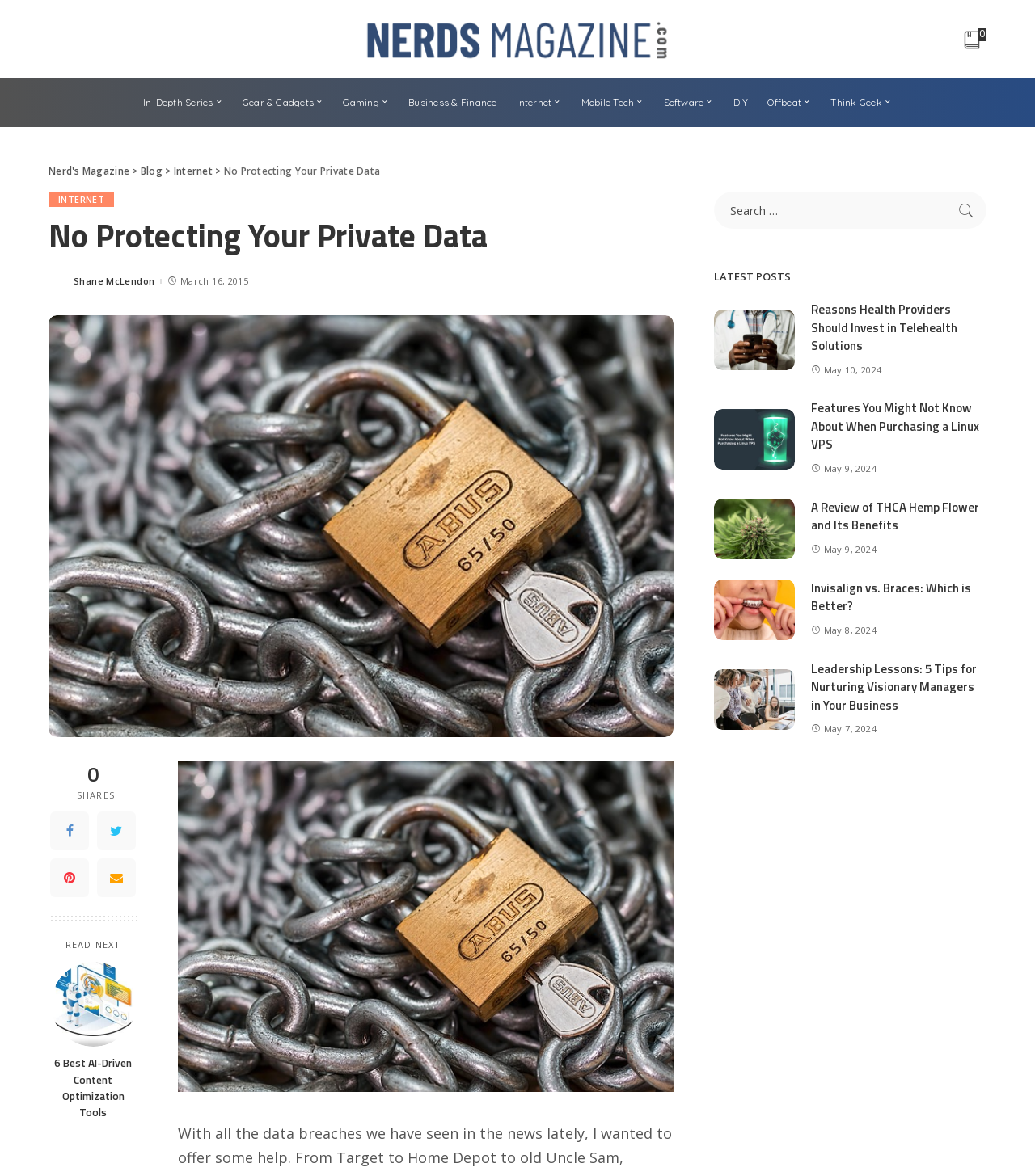Examine the image carefully and respond to the question with a detailed answer: 
How many social media links are there?

There are four social media links at the bottom of the webpage, represented by the icons 'b', 'd', '', and 'P'.